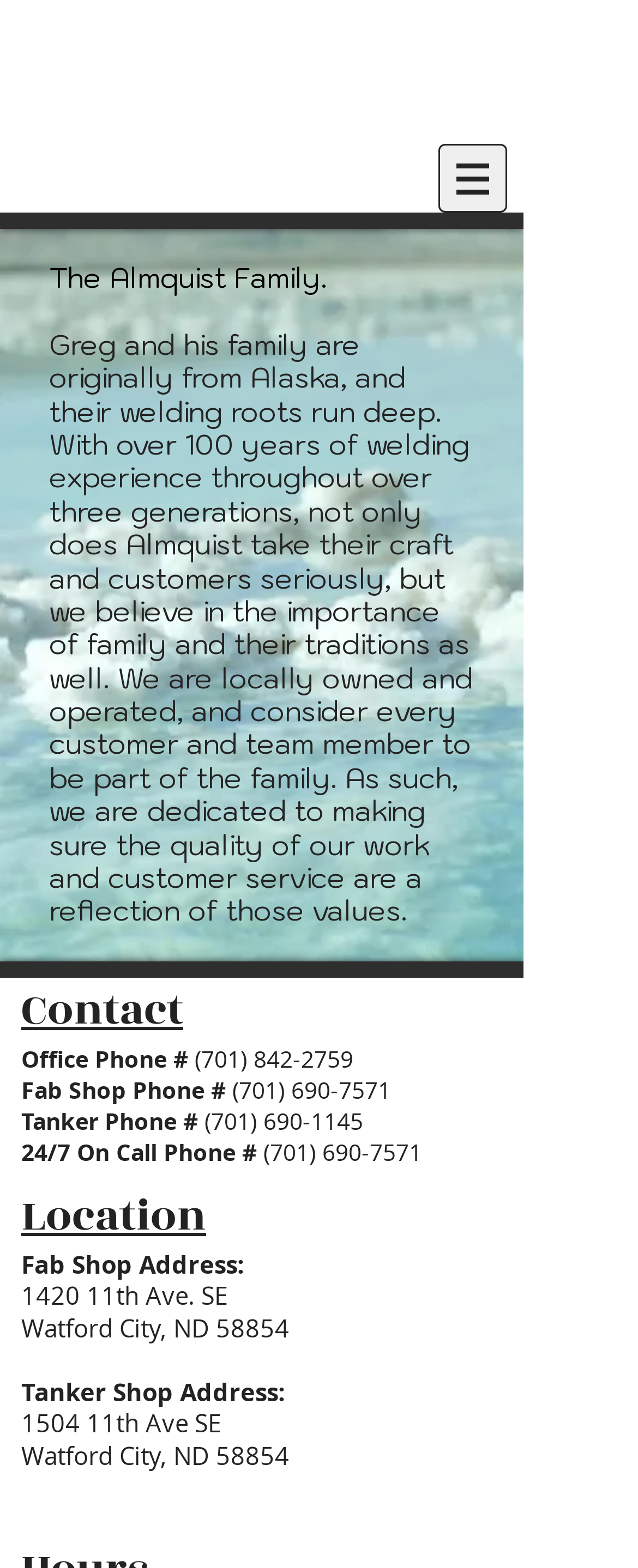What is the address of the Fab Shop?
Please answer the question with a single word or phrase, referencing the image.

1420 11th Ave. SE